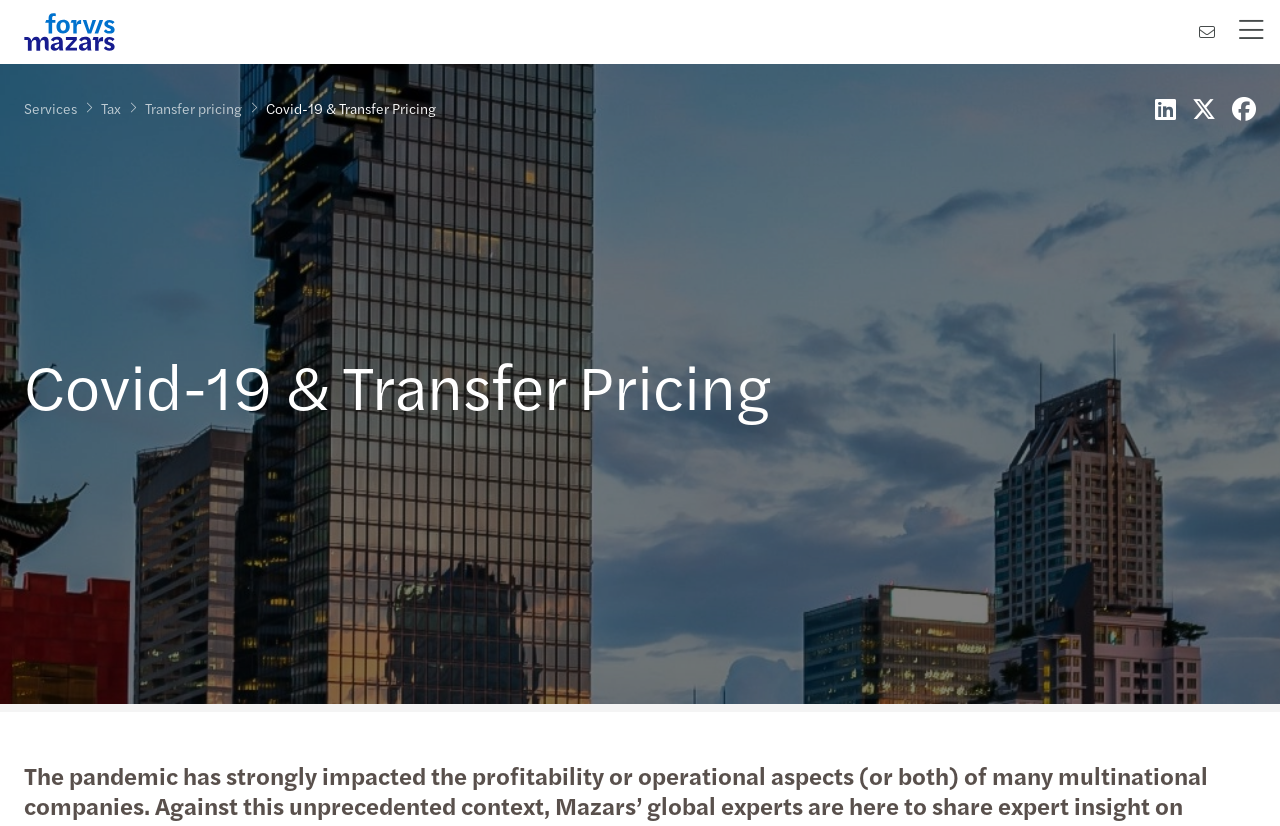Please locate the bounding box coordinates of the element that should be clicked to complete the given instruction: "Click the Mazars logo".

[0.019, 0.016, 0.089, 0.062]